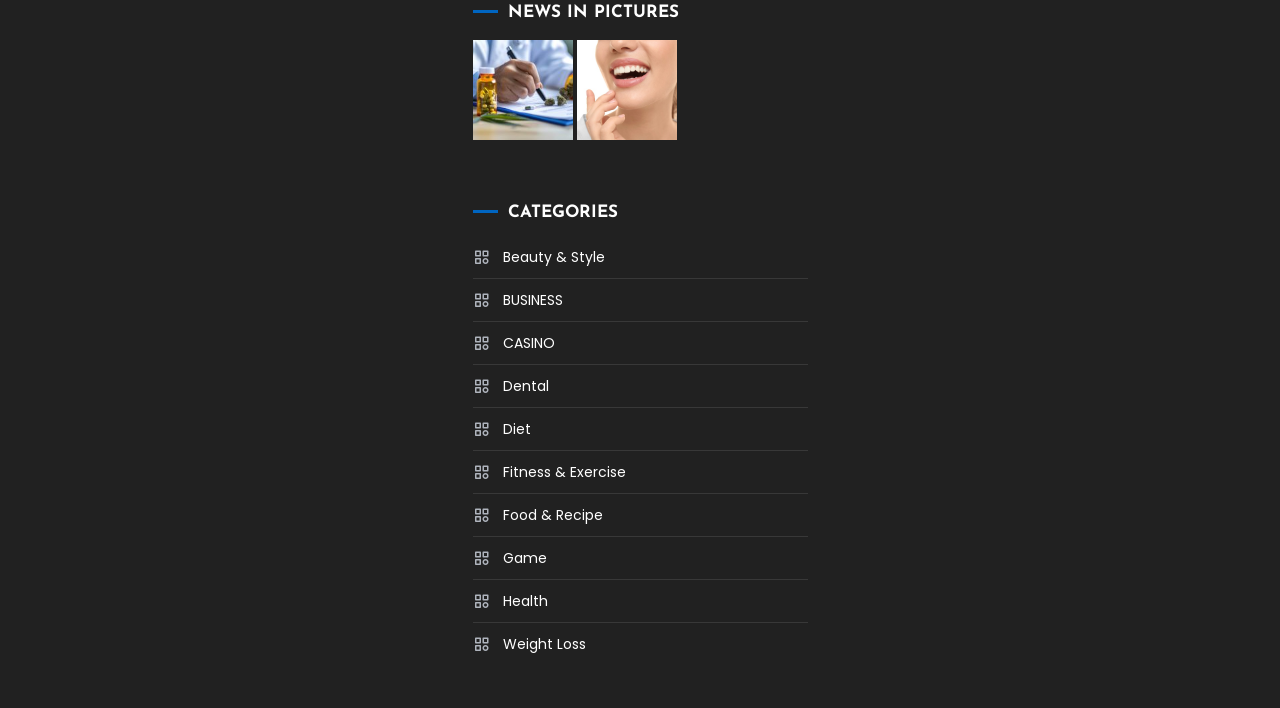Find the bounding box coordinates for the element described here: "Weight Loss".

[0.37, 0.887, 0.458, 0.932]